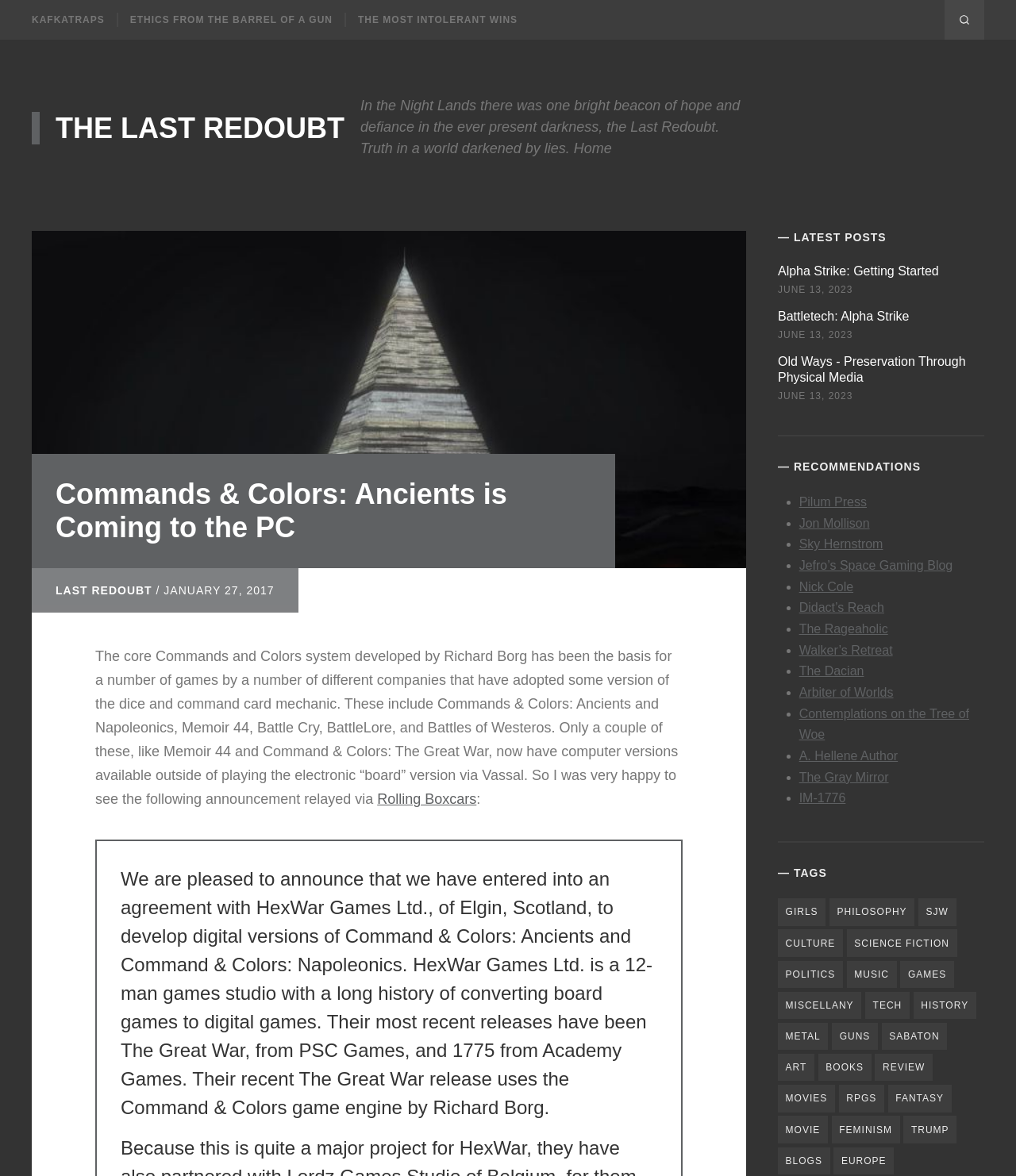Please find the bounding box coordinates of the section that needs to be clicked to achieve this instruction: "Explore the recommendations section".

[0.766, 0.391, 0.969, 0.402]